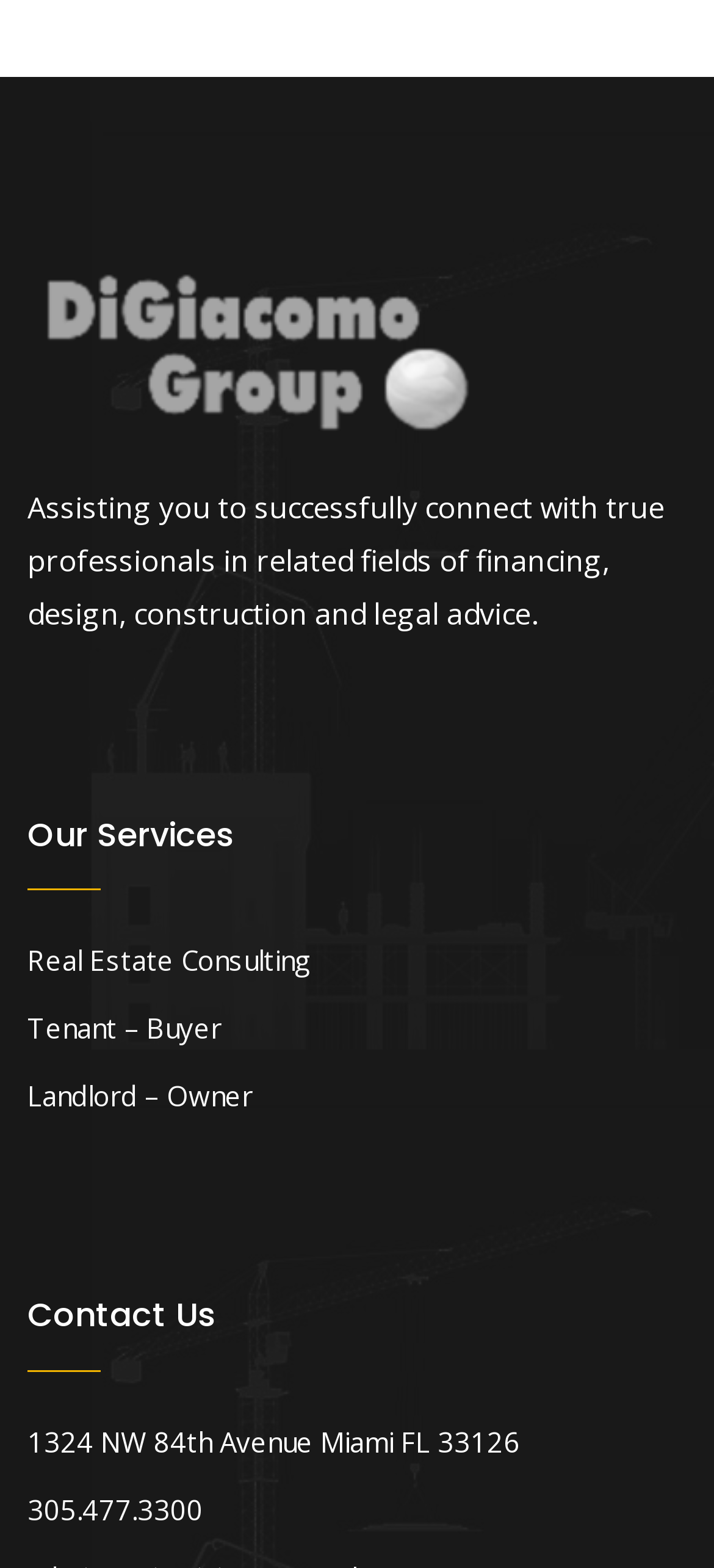Refer to the screenshot and answer the following question in detail:
What is the second service offered by the company?

I found the services offered by the company by looking at the link elements located below the 'Our Services' heading. The second service is 'Tenant – Buyer'.